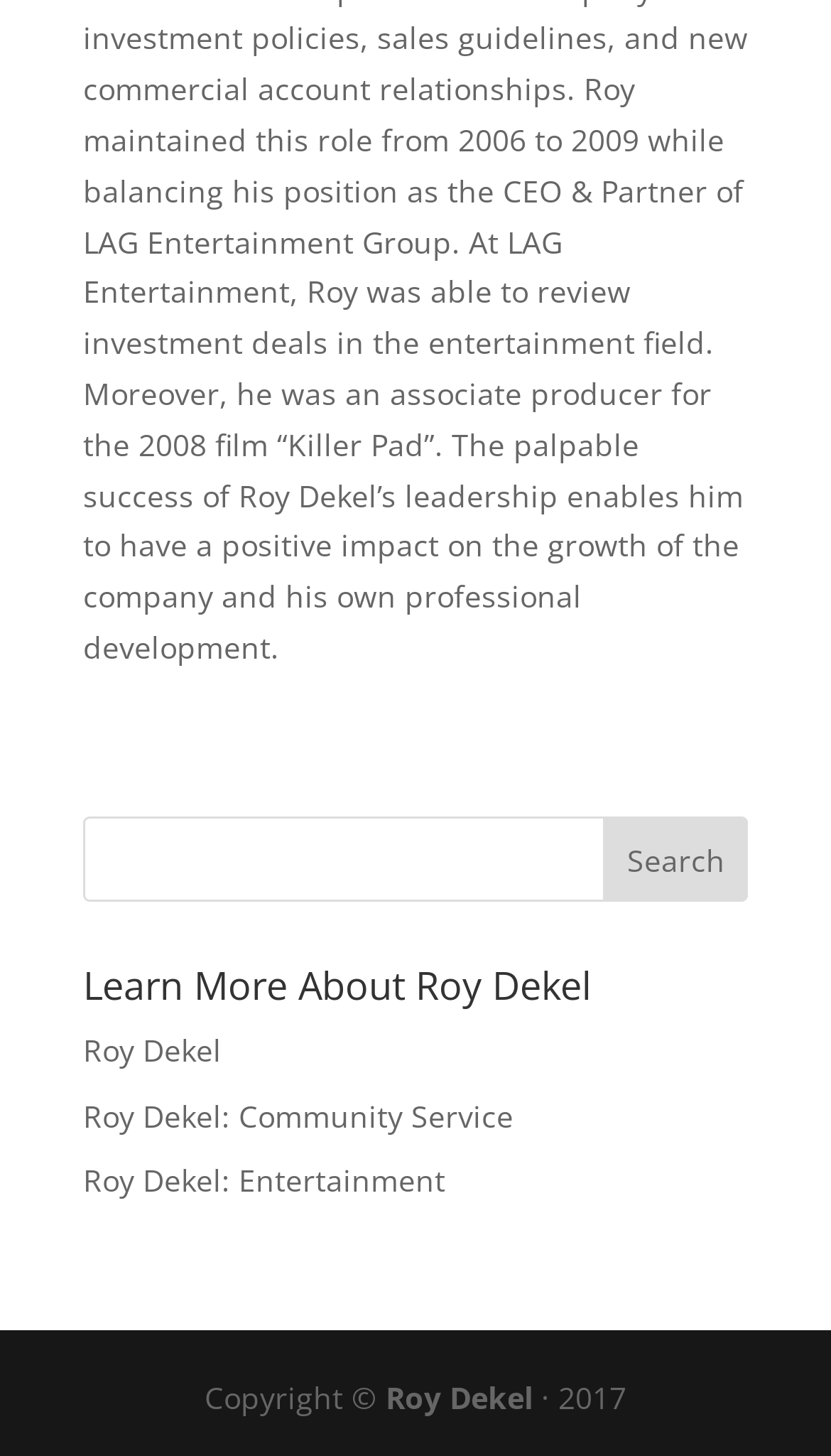Answer the question below with a single word or a brief phrase: 
What is the function of the button next to the textbox?

Search